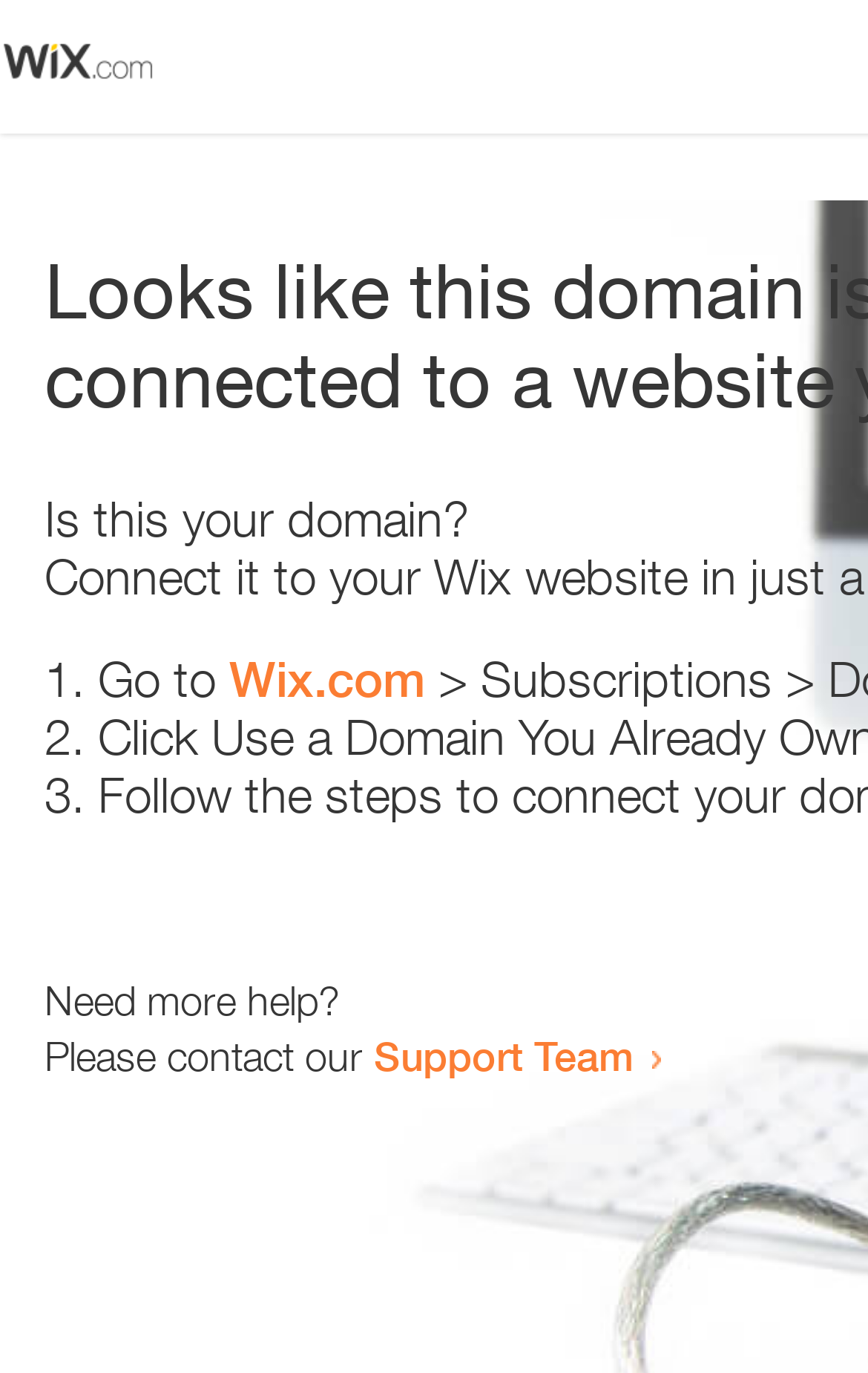Find and provide the bounding box coordinates for the UI element described here: "Support Team". The coordinates should be given as four float numbers between 0 and 1: [left, top, right, bottom].

[0.431, 0.751, 0.731, 0.786]